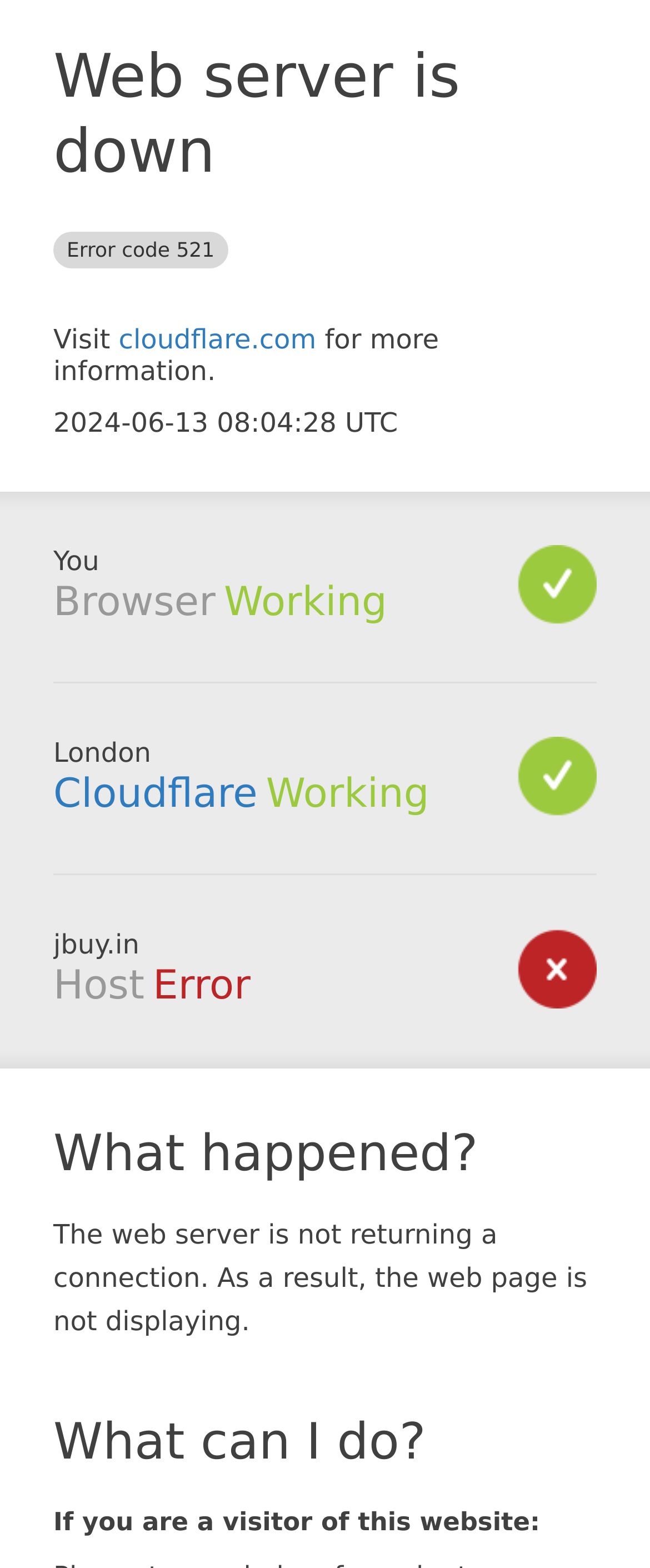What is the current status of the host? Examine the screenshot and reply using just one word or a brief phrase.

Error